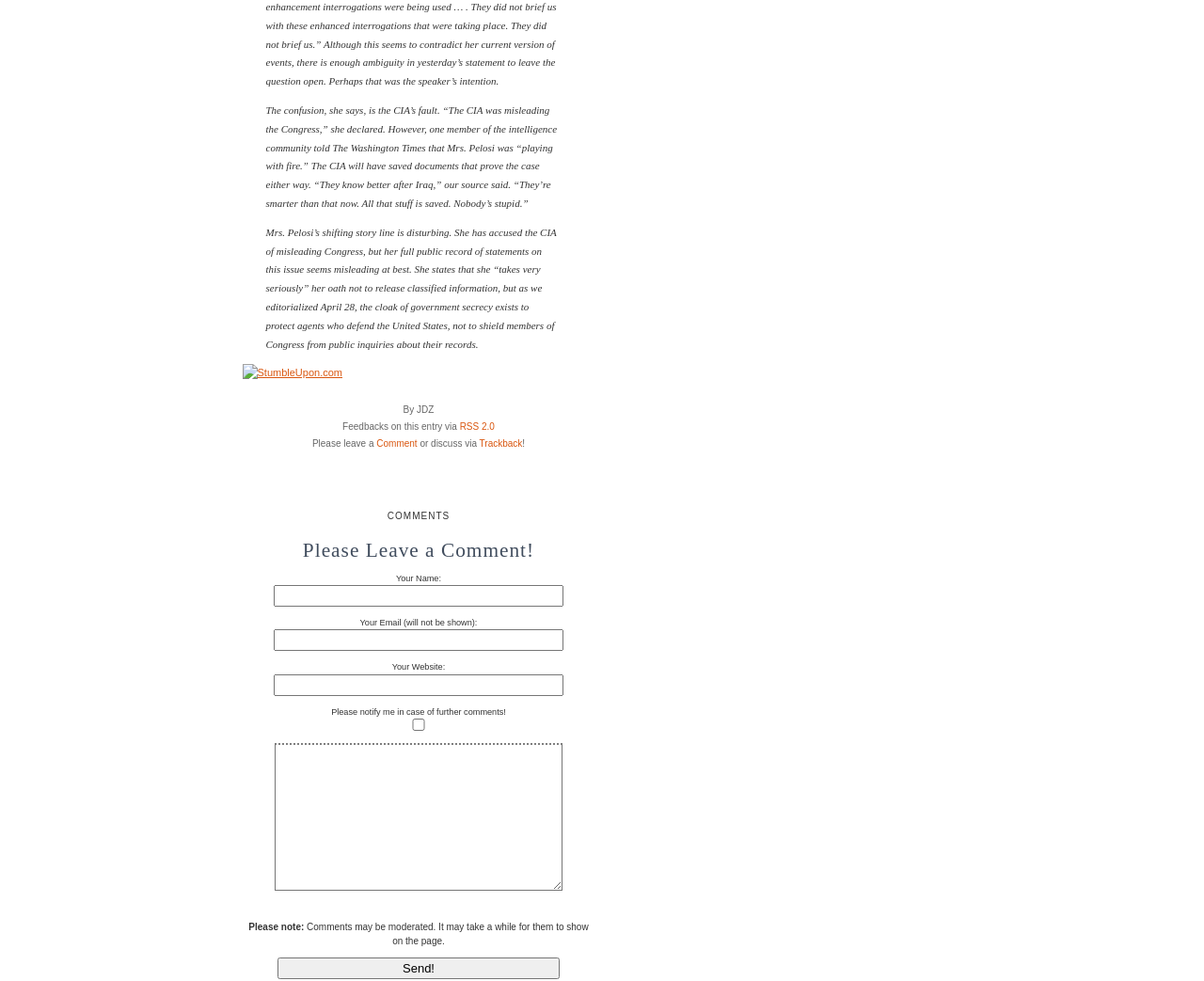Provide a brief response to the question below using a single word or phrase: 
Who is accused of misleading Congress?

Mrs. Pelosi